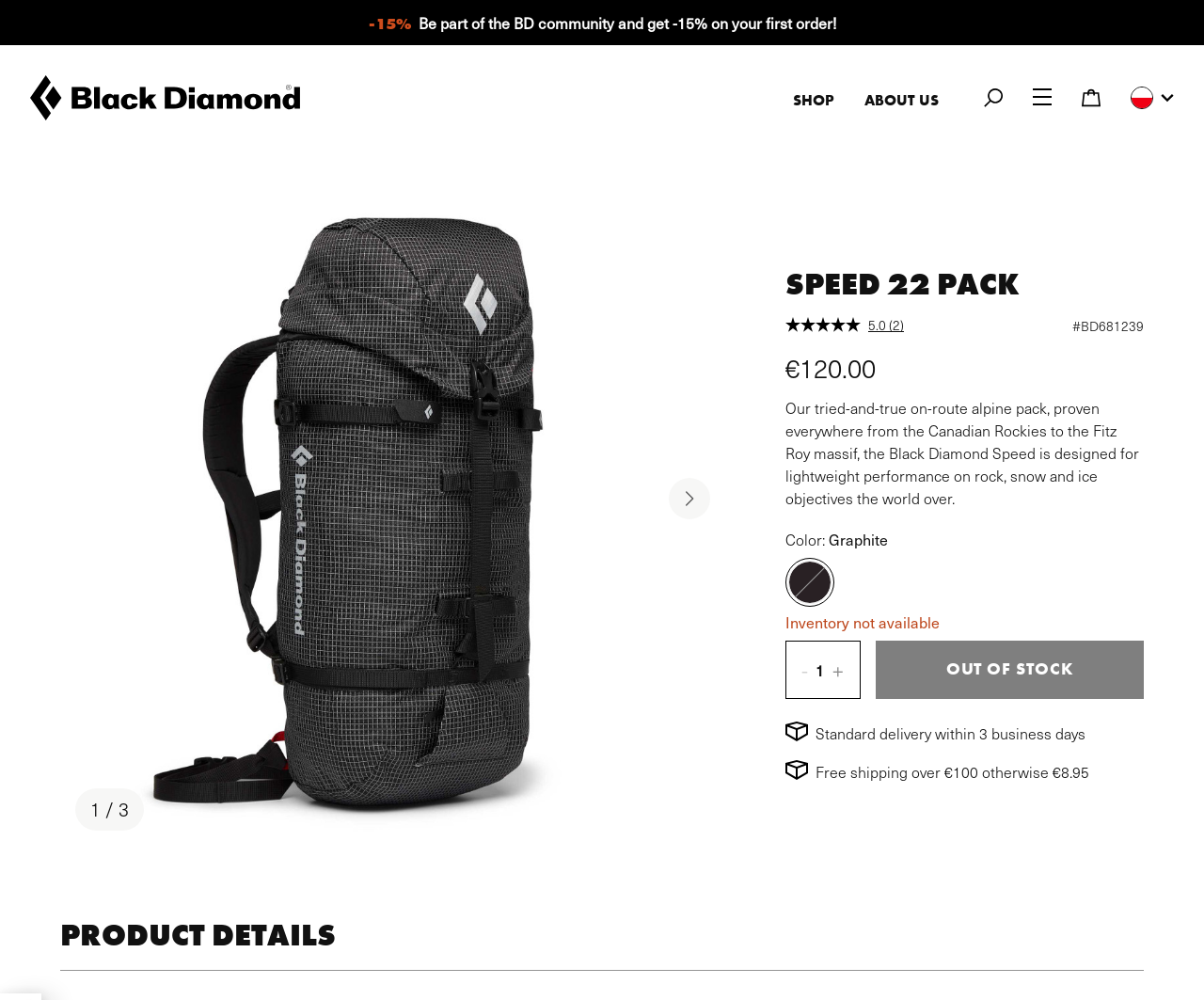What is the name of the product?
Using the visual information from the image, give a one-word or short-phrase answer.

Speed 22 Pack